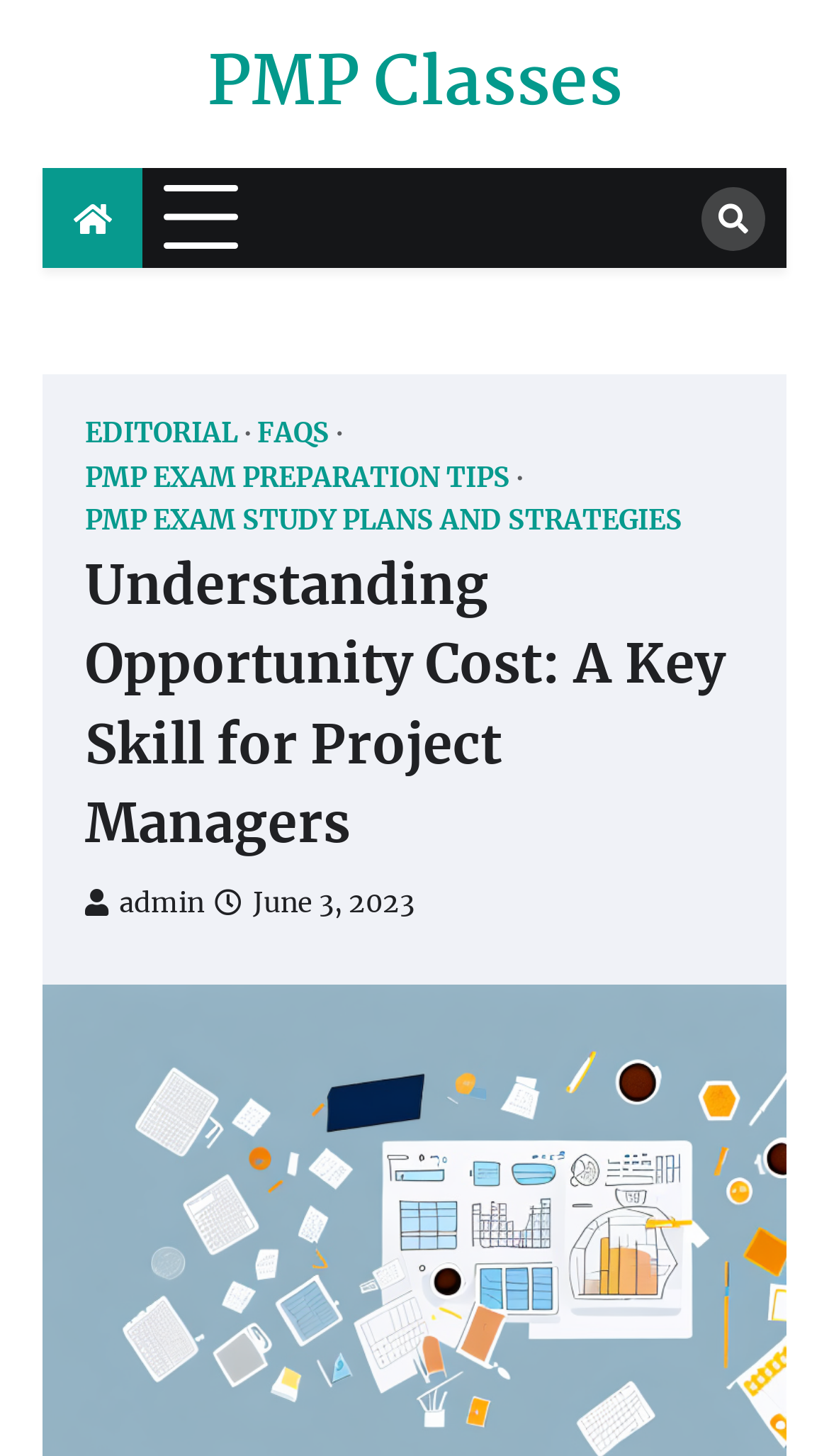What is the role of the author?
Please use the visual content to give a single word or phrase answer.

Admin